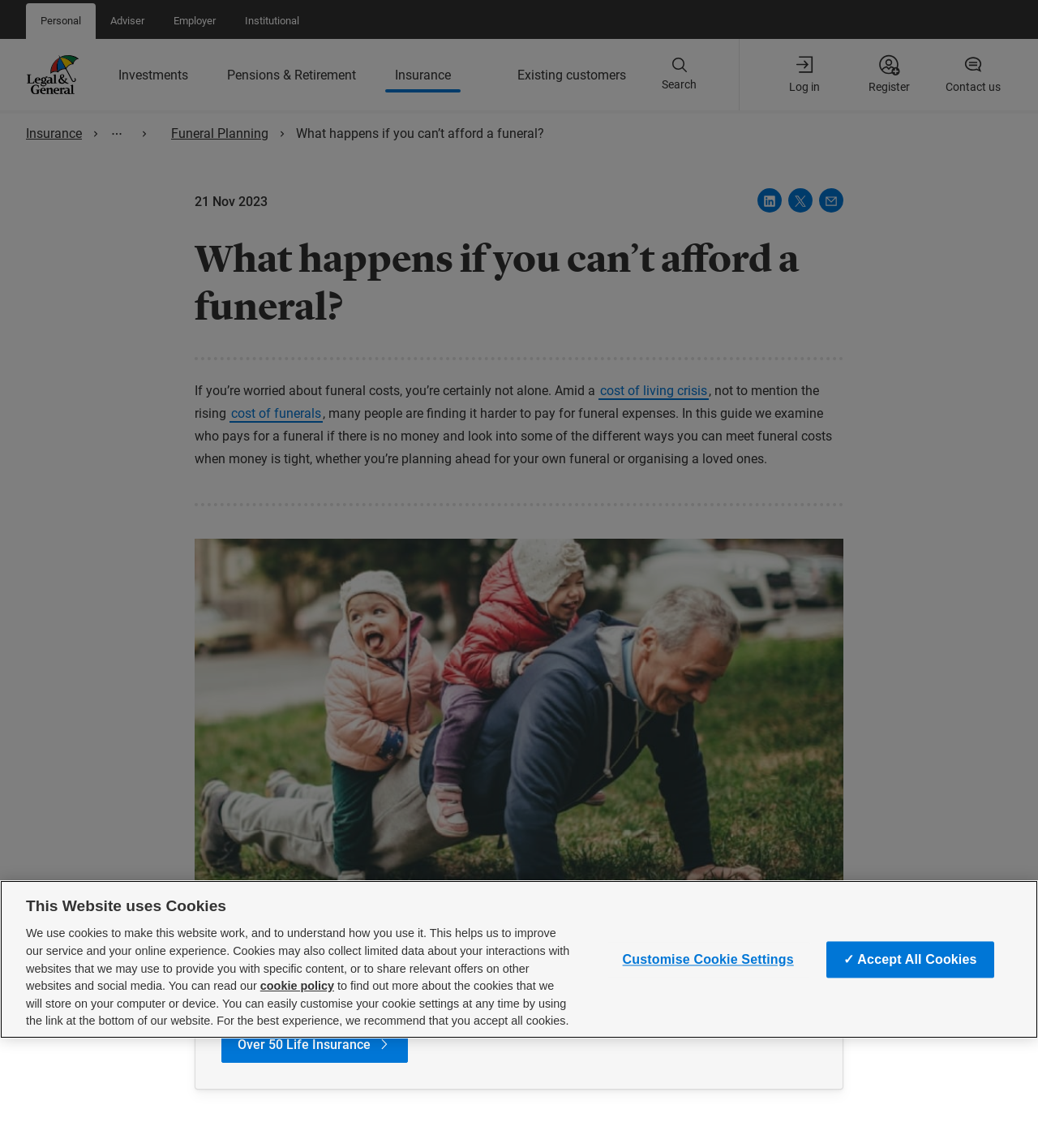Please identify the coordinates of the bounding box for the clickable region that will accomplish this instruction: "Go to Funeral Planning".

[0.165, 0.11, 0.259, 0.123]